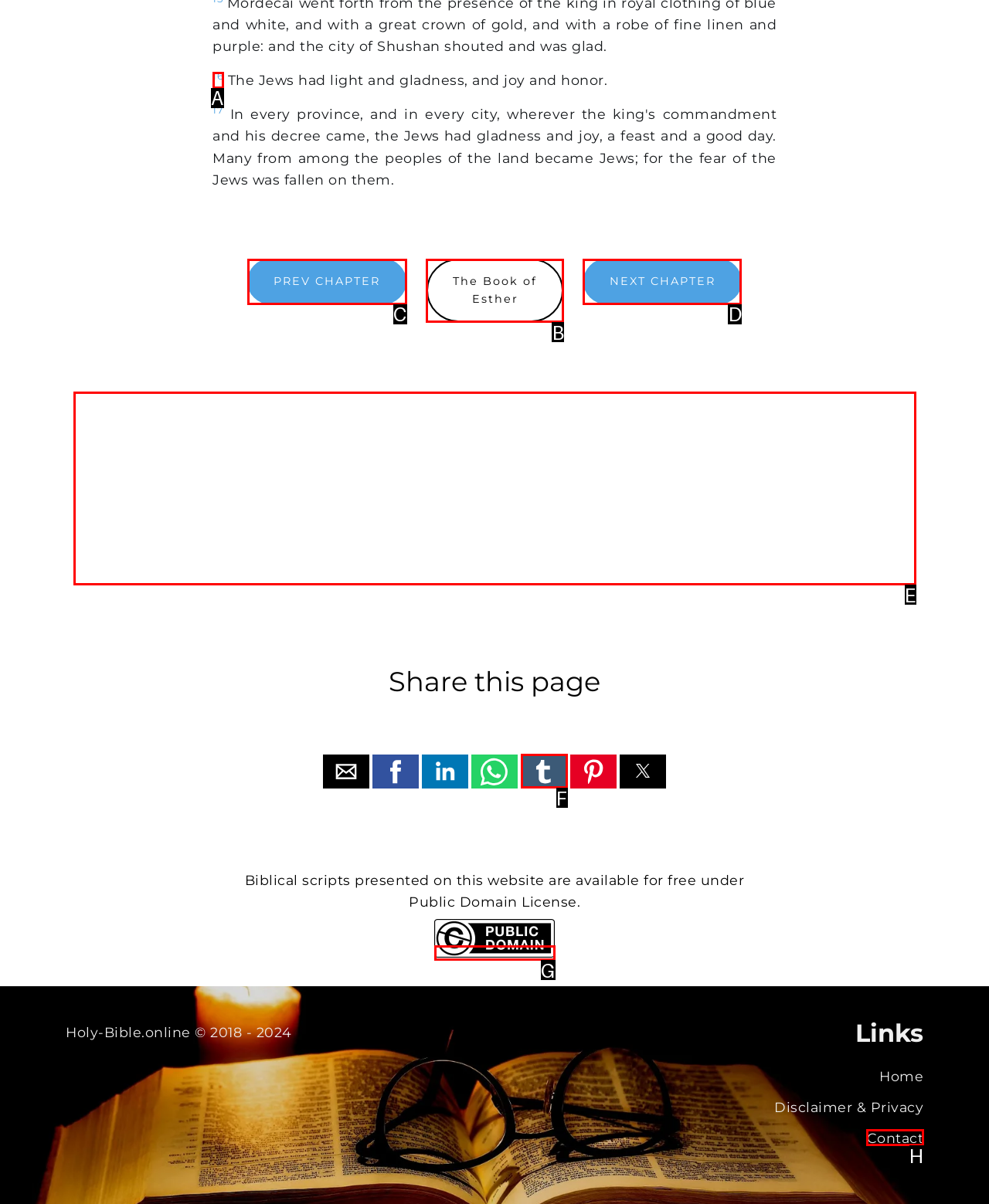Identify the HTML element I need to click to complete this task: Enter email Provide the option's letter from the available choices.

None